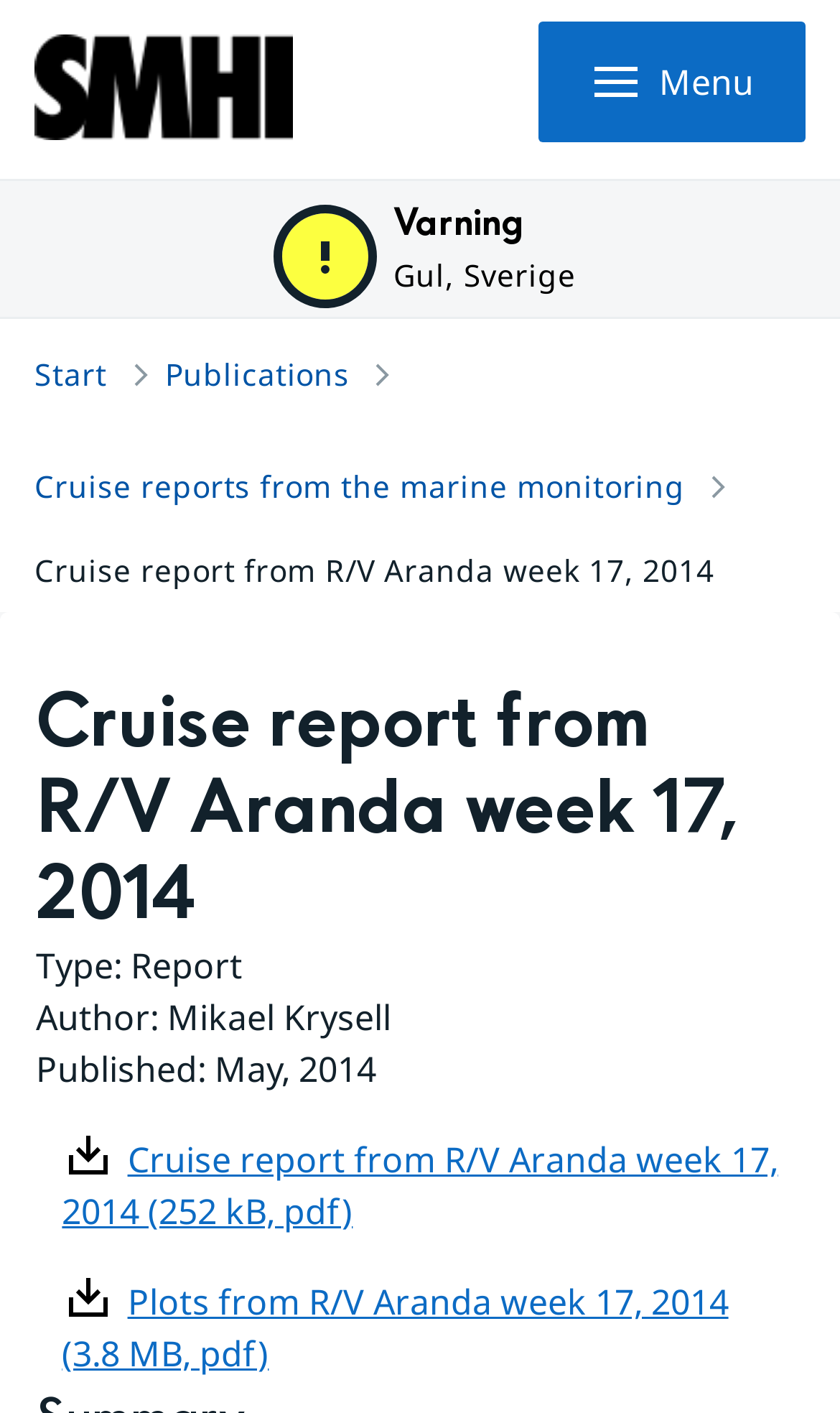Identify the main heading of the webpage and provide its text content.

Cruise report from R/V Aranda week 17, 2014